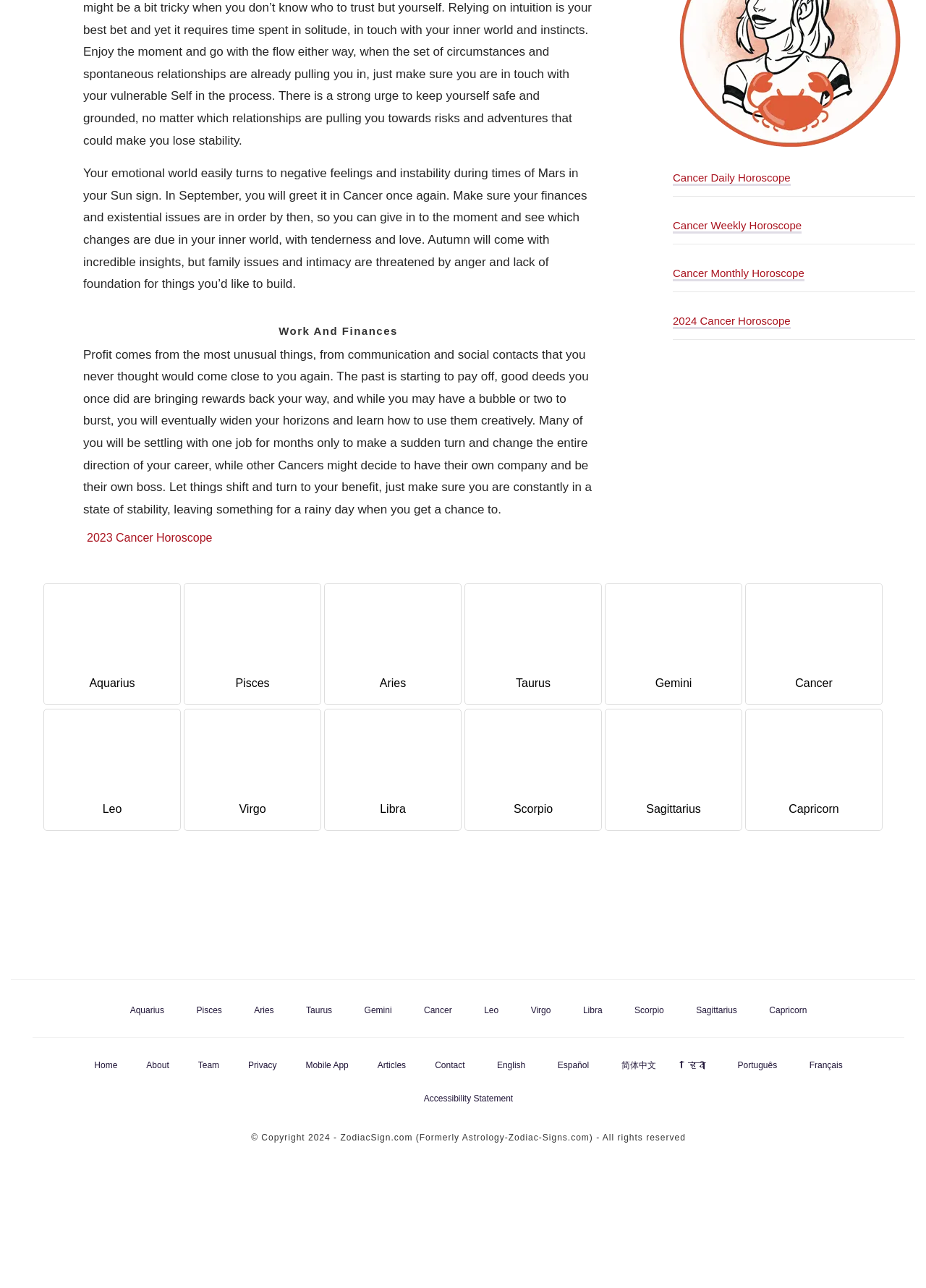What is the copyright year mentioned on the webpage?
Using the details from the image, give an elaborate explanation to answer the question.

The webpage mentions the copyright year 2024 at the bottom, along with the website name ZodiacSign.com and its former name Astrology-Zodiac-Signs.com.